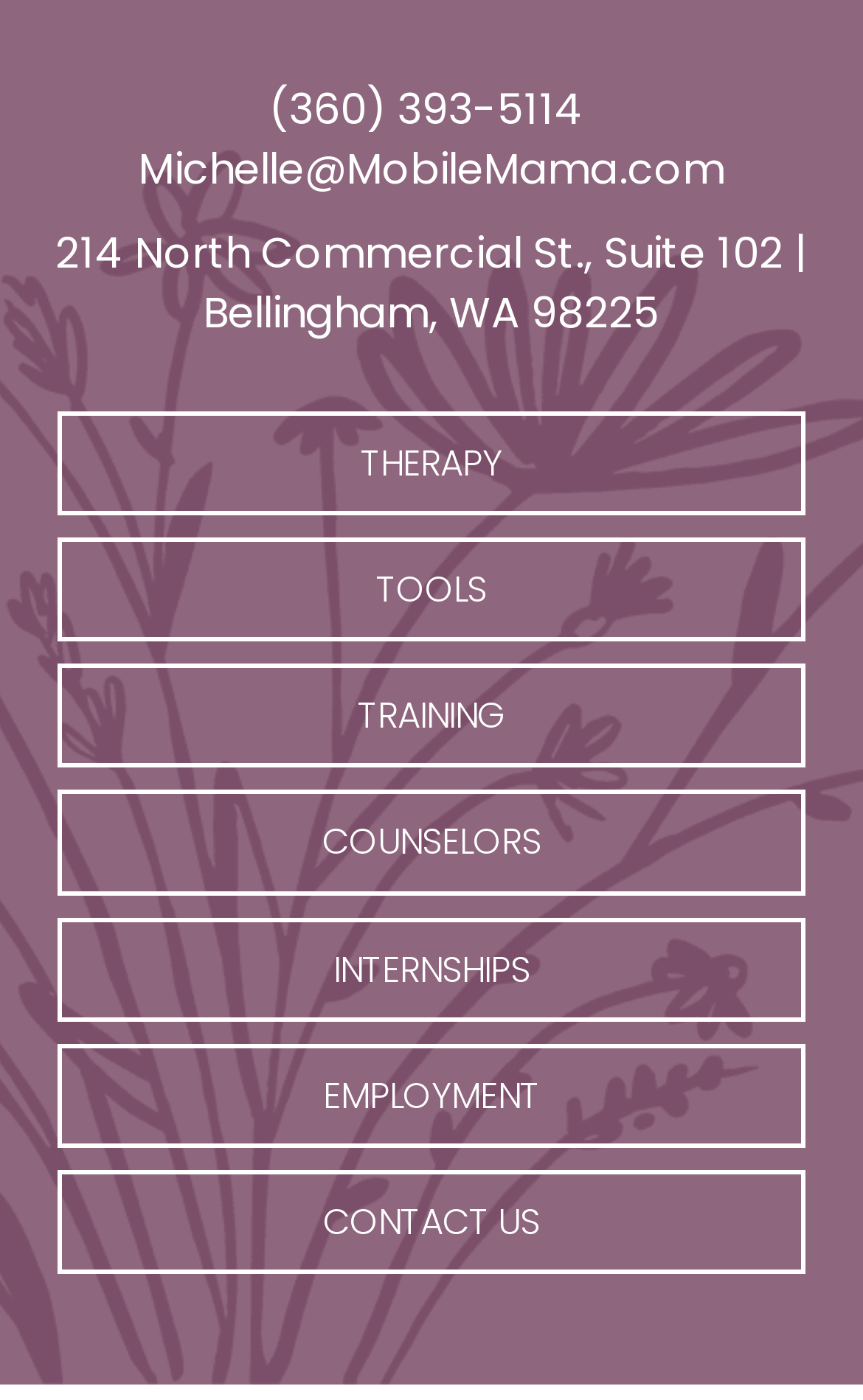Predict the bounding box coordinates of the area that should be clicked to accomplish the following instruction: "contact us". The bounding box coordinates should consist of four float numbers between 0 and 1, i.e., [left, top, right, bottom].

[0.067, 0.836, 0.933, 0.91]